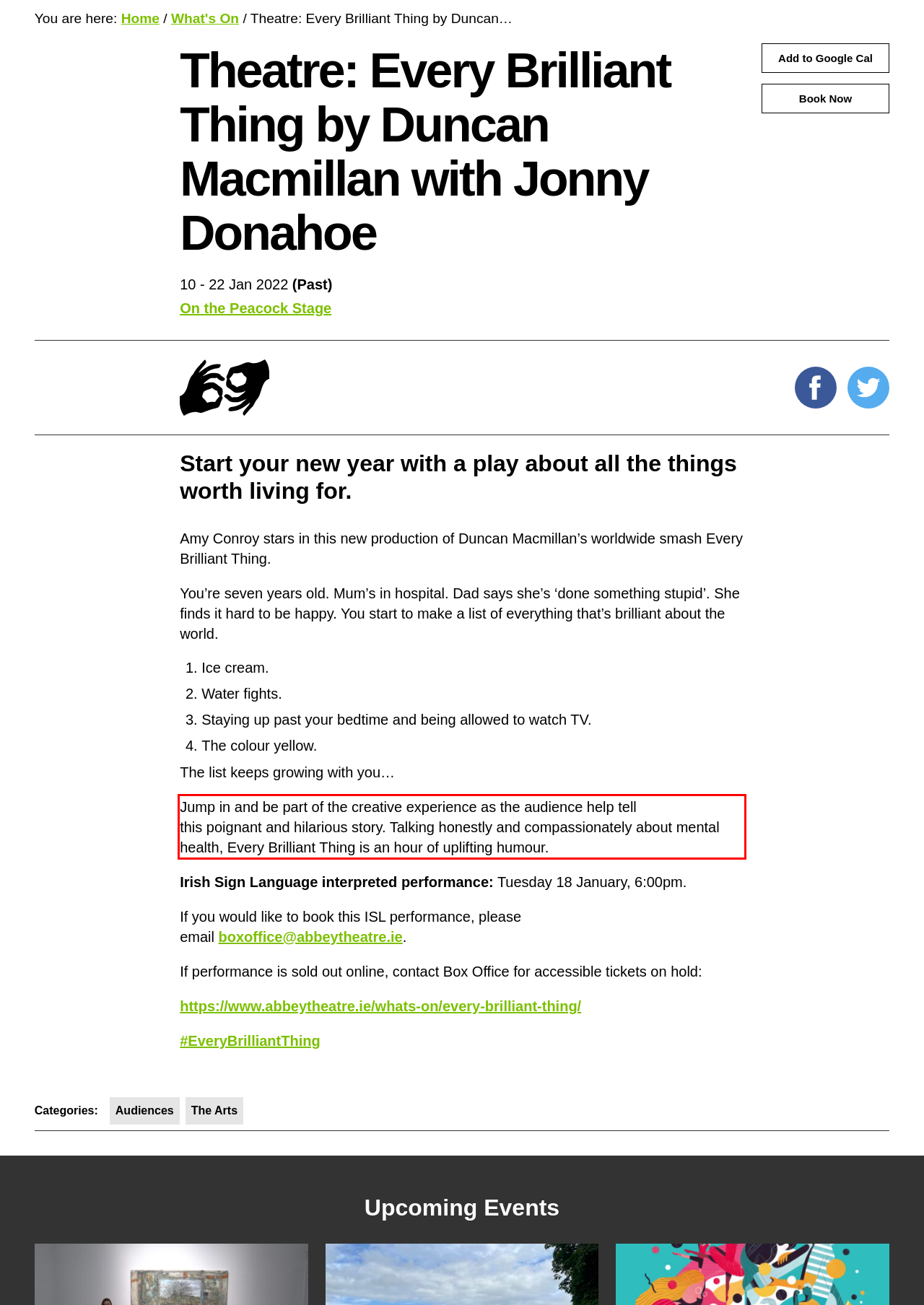Look at the provided screenshot of the webpage and perform OCR on the text within the red bounding box.

Jump in and be part of the creative experience as the audience help tell this poignant and hilarious story. Talking honestly and compassionately about mental health, Every Brilliant Thing is an hour of uplifting humour.